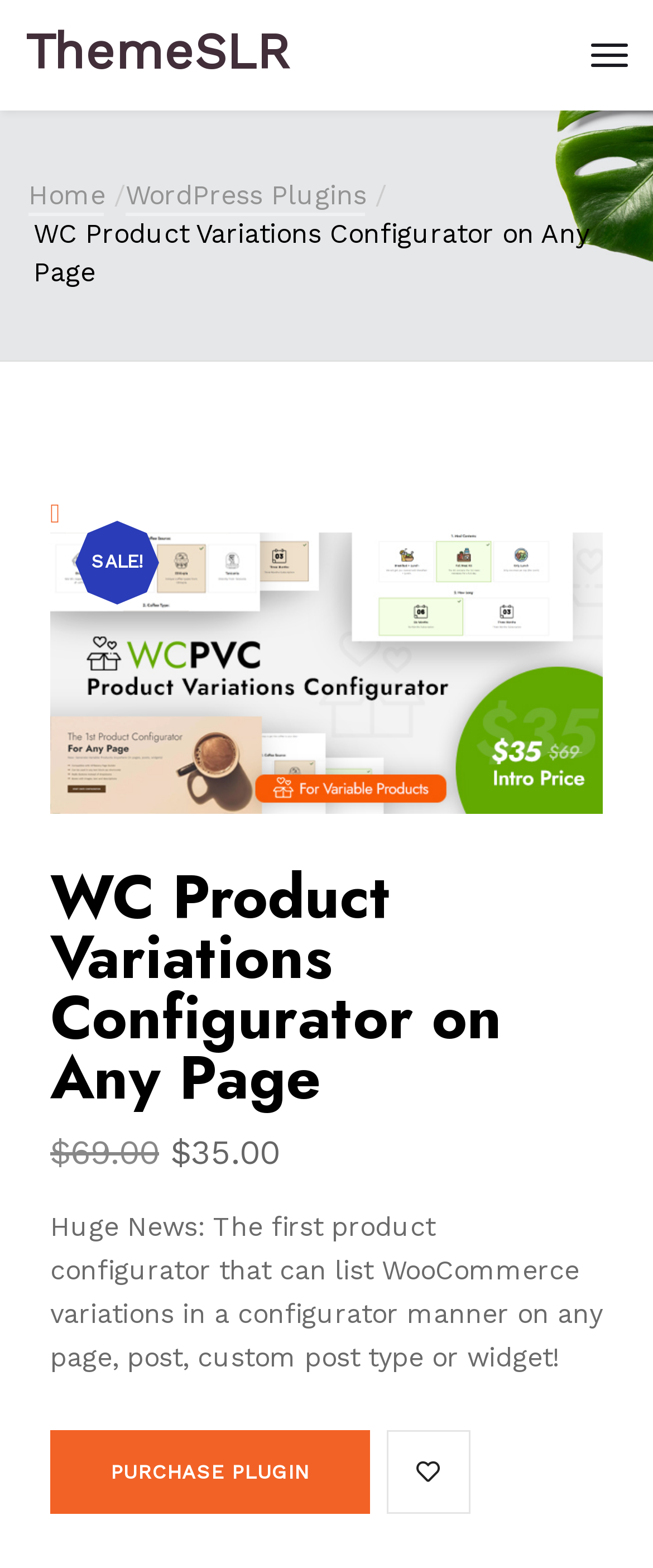Create a full and detailed caption for the entire webpage.

The webpage is about a WordPress plugin called "WC Product Variations Configurator on Any Page" from ThemeSLR. At the top, there is a navigation bar with a button on the right side. Below the navigation bar, there is a link to the website's homepage and another link to the "WordPress Plugins" section. 

The main content area has a title "WC Product Variations Configurator on Any Page" with a "SALE!" label next to it. There is a search icon and a link to the plugin's details below the title. The plugin's details section has an image and a heading that repeats the title. 

Inside the plugin's details section, there is a promotional message stating "Huge News: The first product configurator that can list WooCommerce variations in a configurator manner on any page, post, custom post type or widget!". Below this message, there are two buttons: "PURCHASE PLUGIN" and "Add to wishlist". The price of the plugin, "$35.00", is displayed above the buttons.